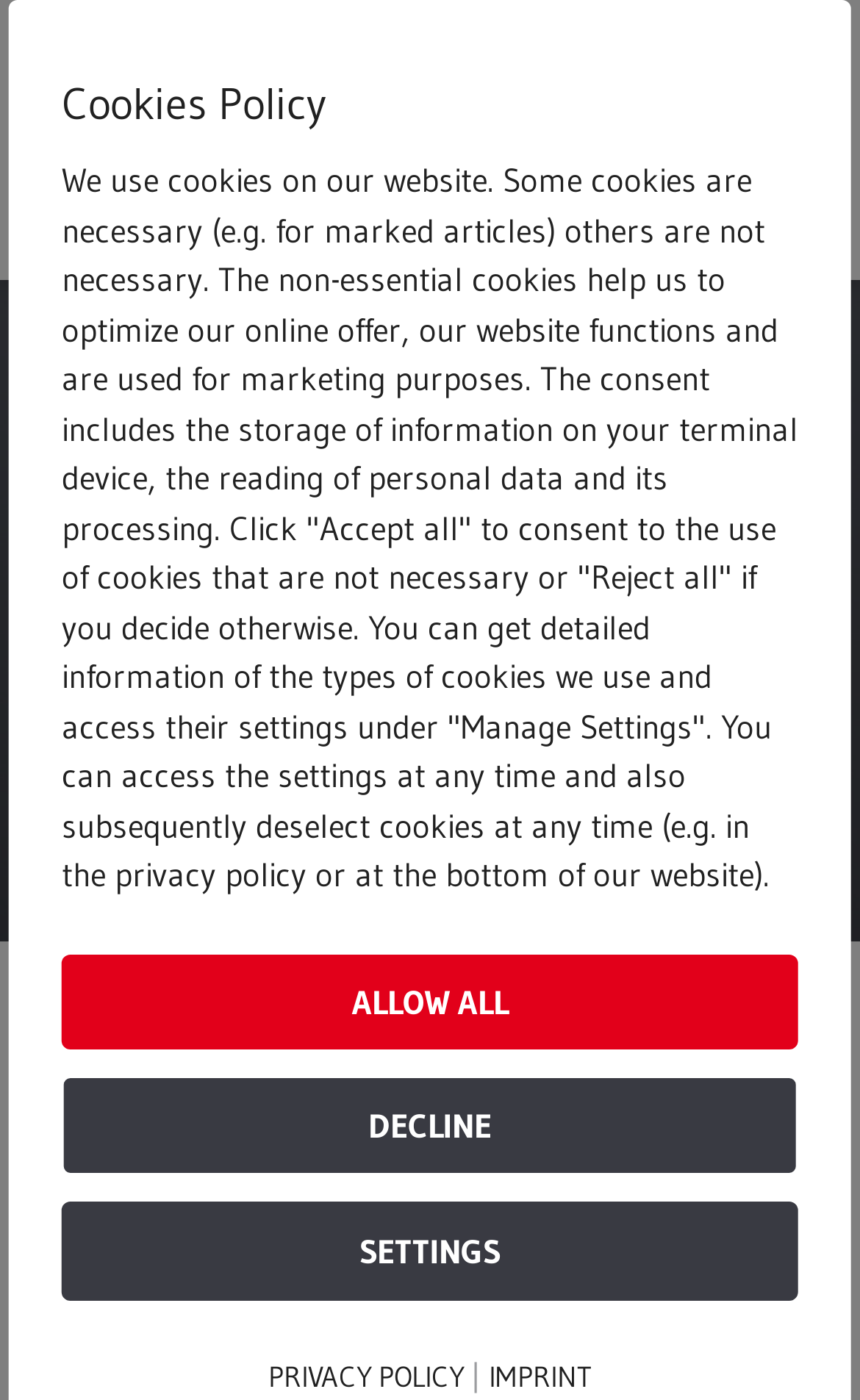Identify the bounding box coordinates for the region of the element that should be clicked to carry out the instruction: "go to home page". The bounding box coordinates should be four float numbers between 0 and 1, i.e., [left, top, right, bottom].

[0.159, 0.752, 0.249, 0.785]